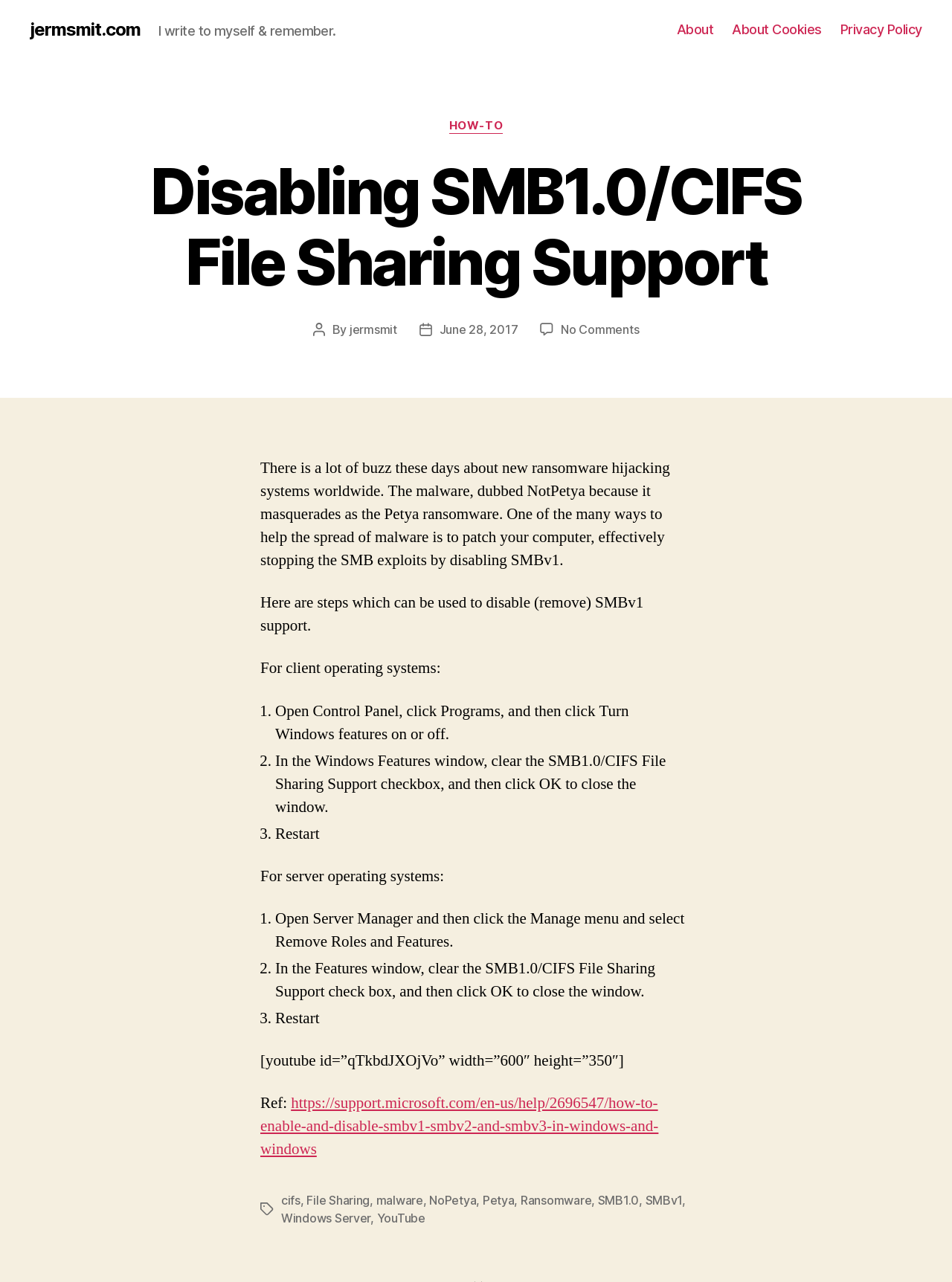Determine the bounding box coordinates for the clickable element required to fulfill the instruction: "Click the 'HOW-TO' category". Provide the coordinates as four float numbers between 0 and 1, i.e., [left, top, right, bottom].

[0.472, 0.093, 0.528, 0.104]